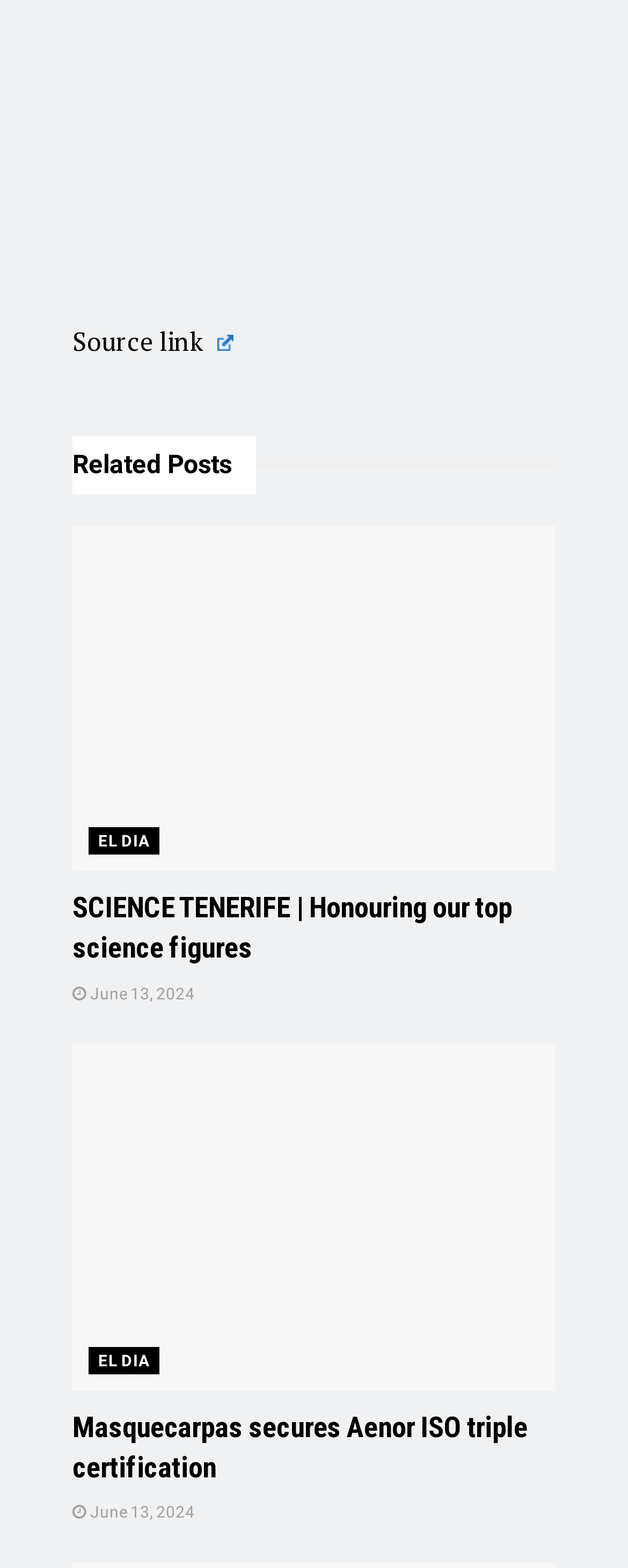Find the bounding box coordinates for the element that must be clicked to complete the instruction: "Check the news from 'EL DIA'". The coordinates should be four float numbers between 0 and 1, indicated as [left, top, right, bottom].

[0.141, 0.528, 0.255, 0.545]